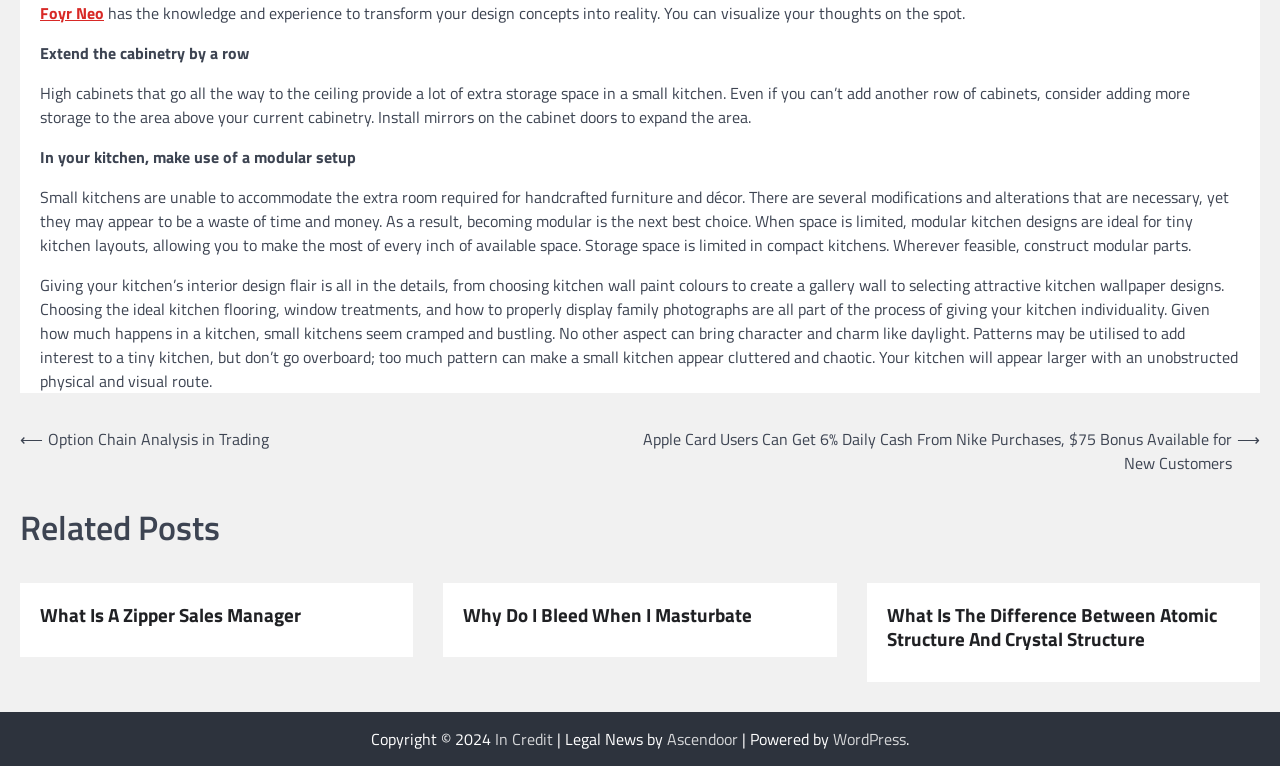What is the benefit of high cabinets in a small kitchen?
Please look at the screenshot and answer using one word or phrase.

Extra storage space